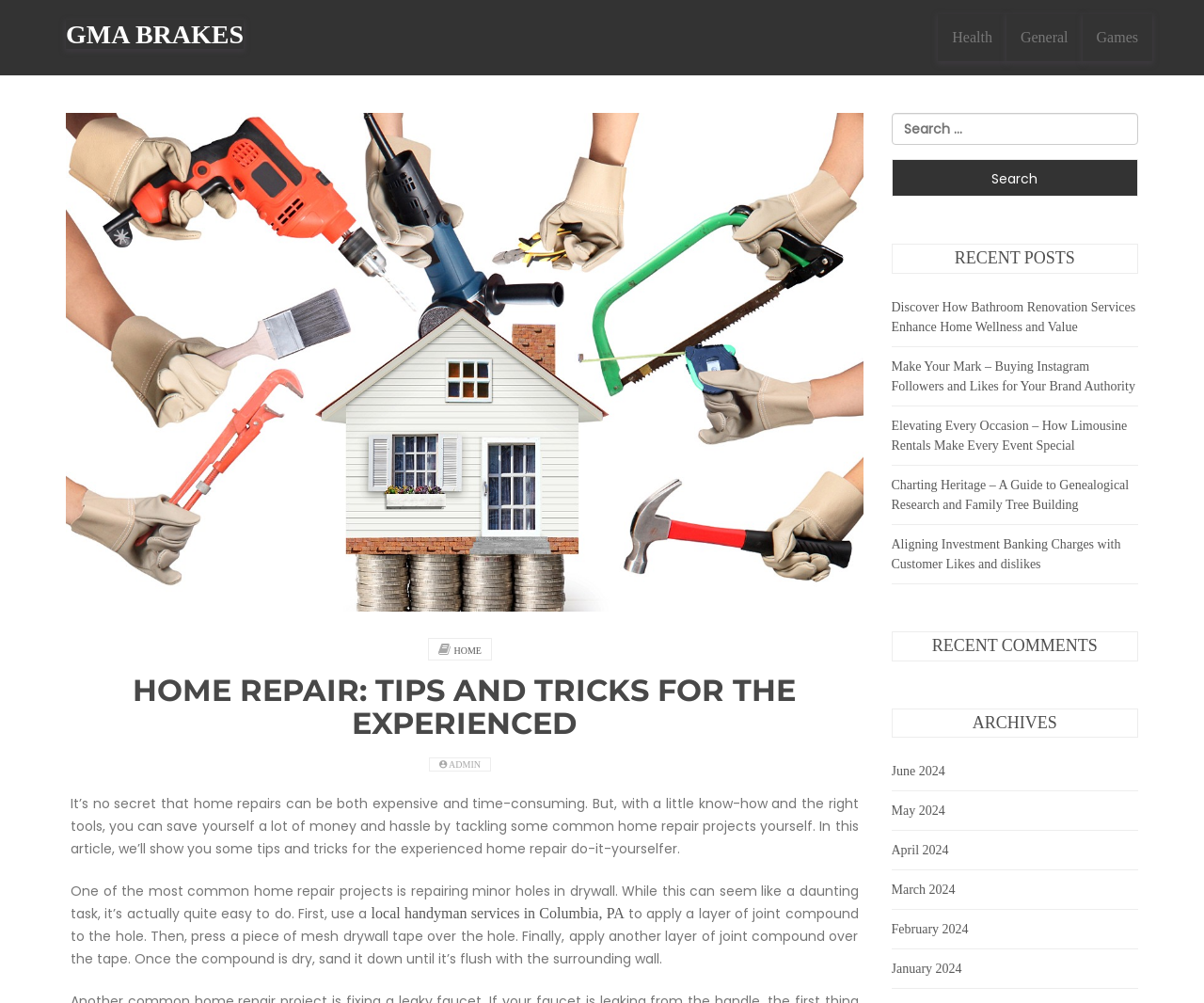Given the element description General, identify the bounding box coordinates for the UI element on the webpage screenshot. The format should be (top-left x, top-left y, bottom-right x, bottom-right y), with values between 0 and 1.

[0.836, 0.014, 0.899, 0.061]